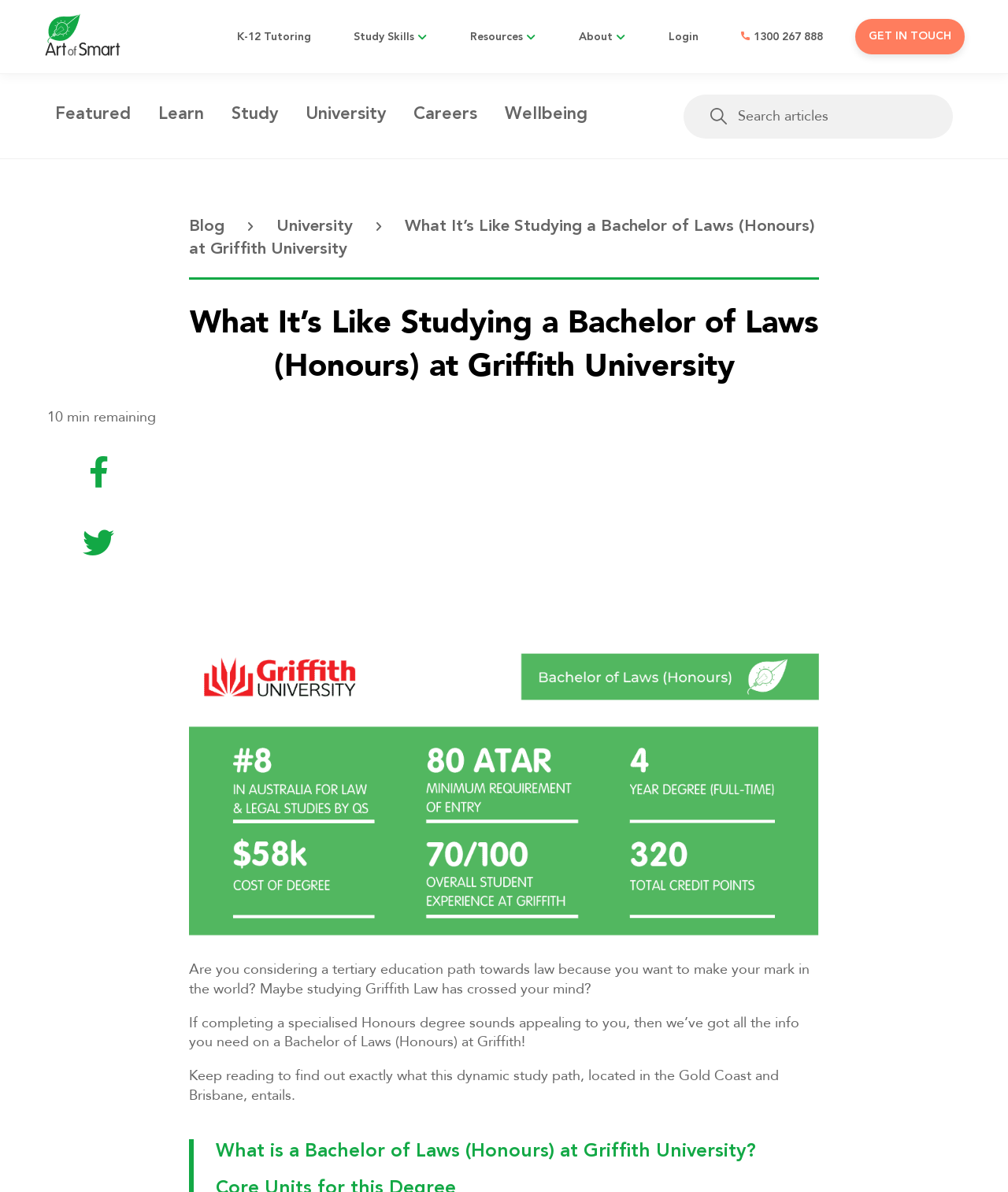Please respond to the question with a concise word or phrase:
What is the location of the university?

Gold Coast and Brisbane